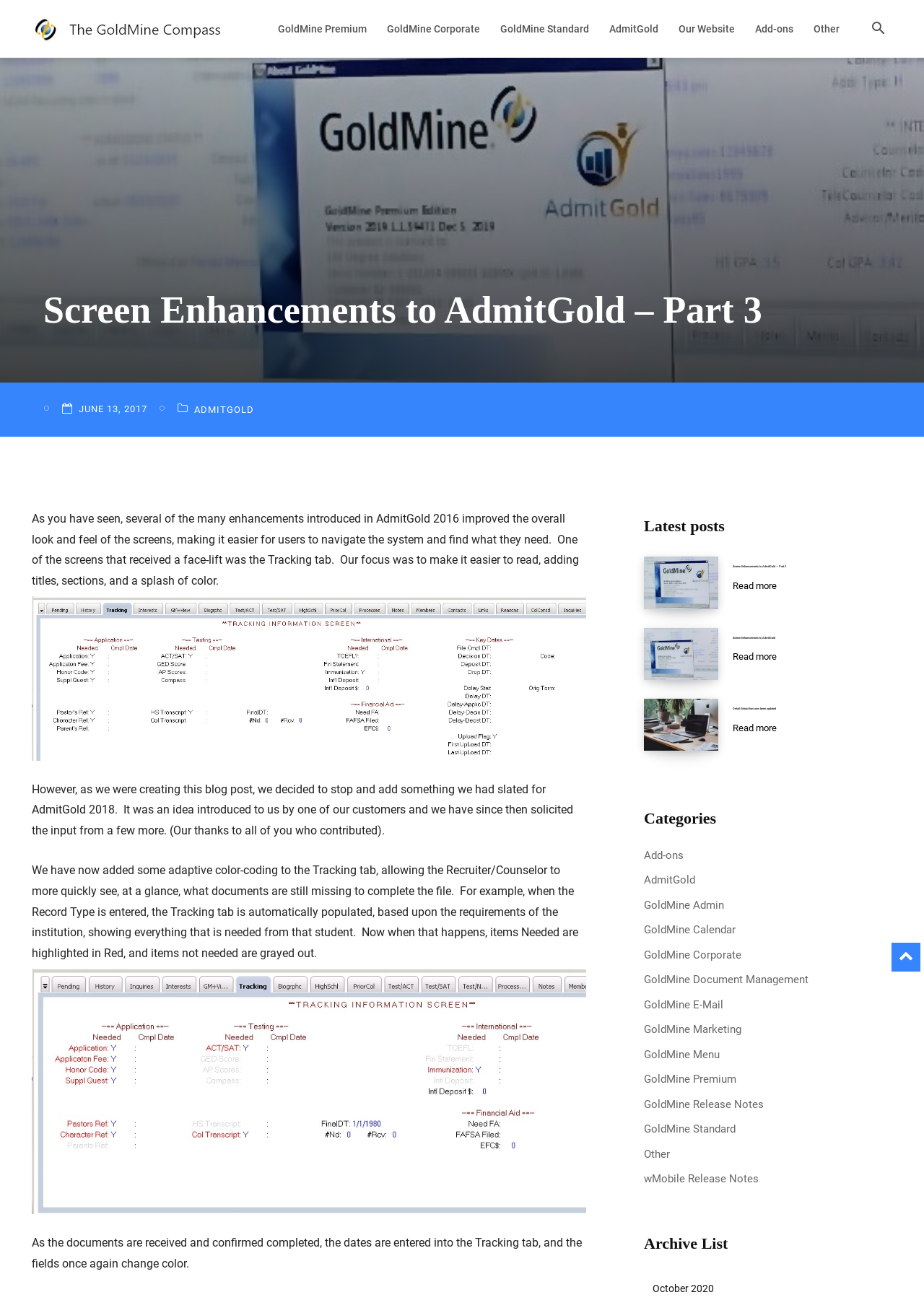Please identify the bounding box coordinates of the element's region that needs to be clicked to fulfill the following instruction: "check the social media links". The bounding box coordinates should consist of four float numbers between 0 and 1, i.e., [left, top, right, bottom].

None